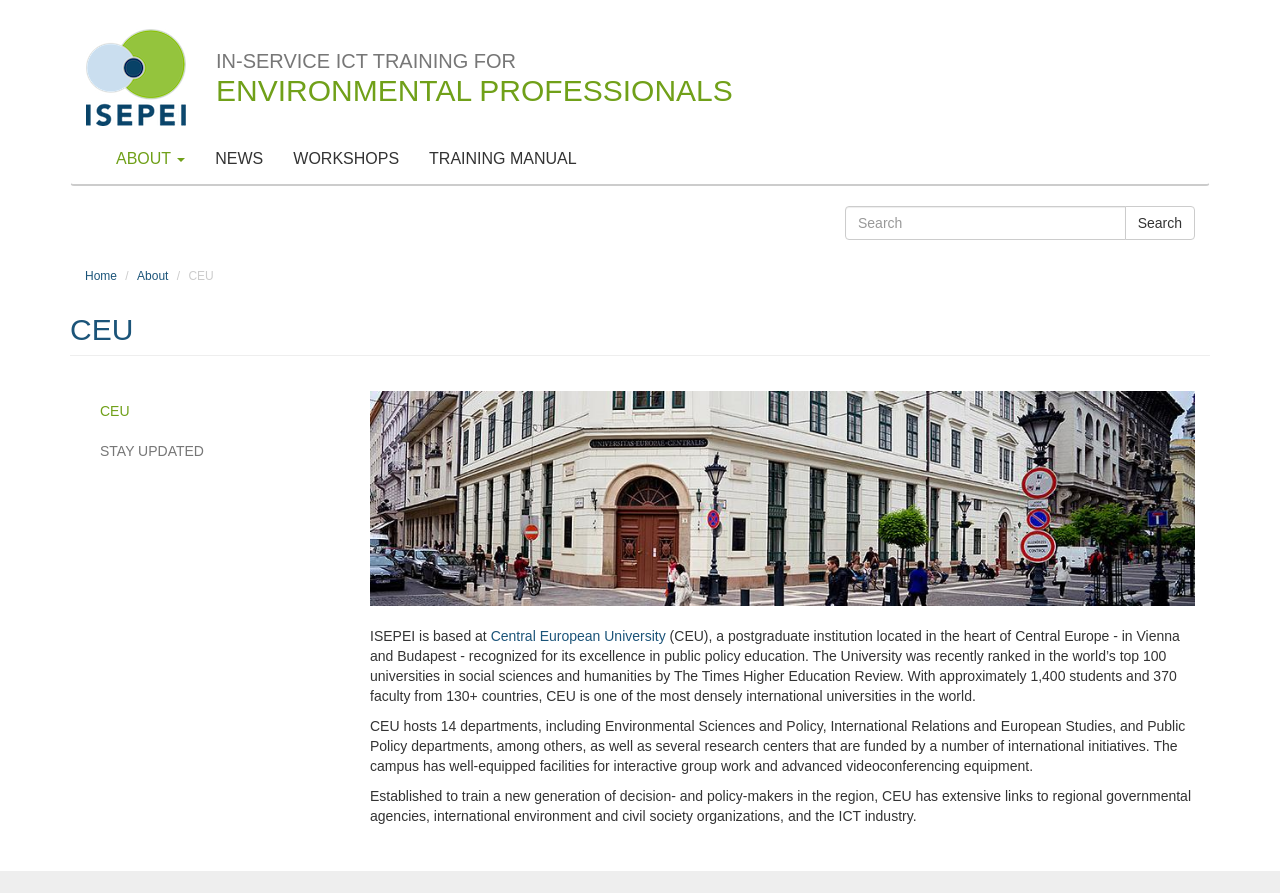Provide a comprehensive caption for the webpage.

The webpage is about CEU's In-Service ICT Training for Environmental Professionals. At the top left, there is a "Skip to main content" link. Next to it, there is a "Home" link with a corresponding image. Below these links, there is a prominent link "IN-SERVICE ICT TRAINING FOR ENVIRONMENTAL PROFESSIONALS". 

On the top right, there are several links, including "ABOUT", "NEWS", "WORKSHOPS", and "TRAINING MANUAL". Below these links, there is a search form with a text box and a "Search" button. 

Further down, there is a heading "CEU" and a link "CEU" below it. Next to it, there is a link "STAY UPDATED". 

The main content of the webpage is a passage of text that describes CEU, a postgraduate institution located in Vienna and Budapest. The passage mentions CEU's excellence in public policy education, its international student body, and its various departments and research centers. It also mentions CEU's links to regional governmental agencies, international environment and civil society organizations, and the ICT industry.